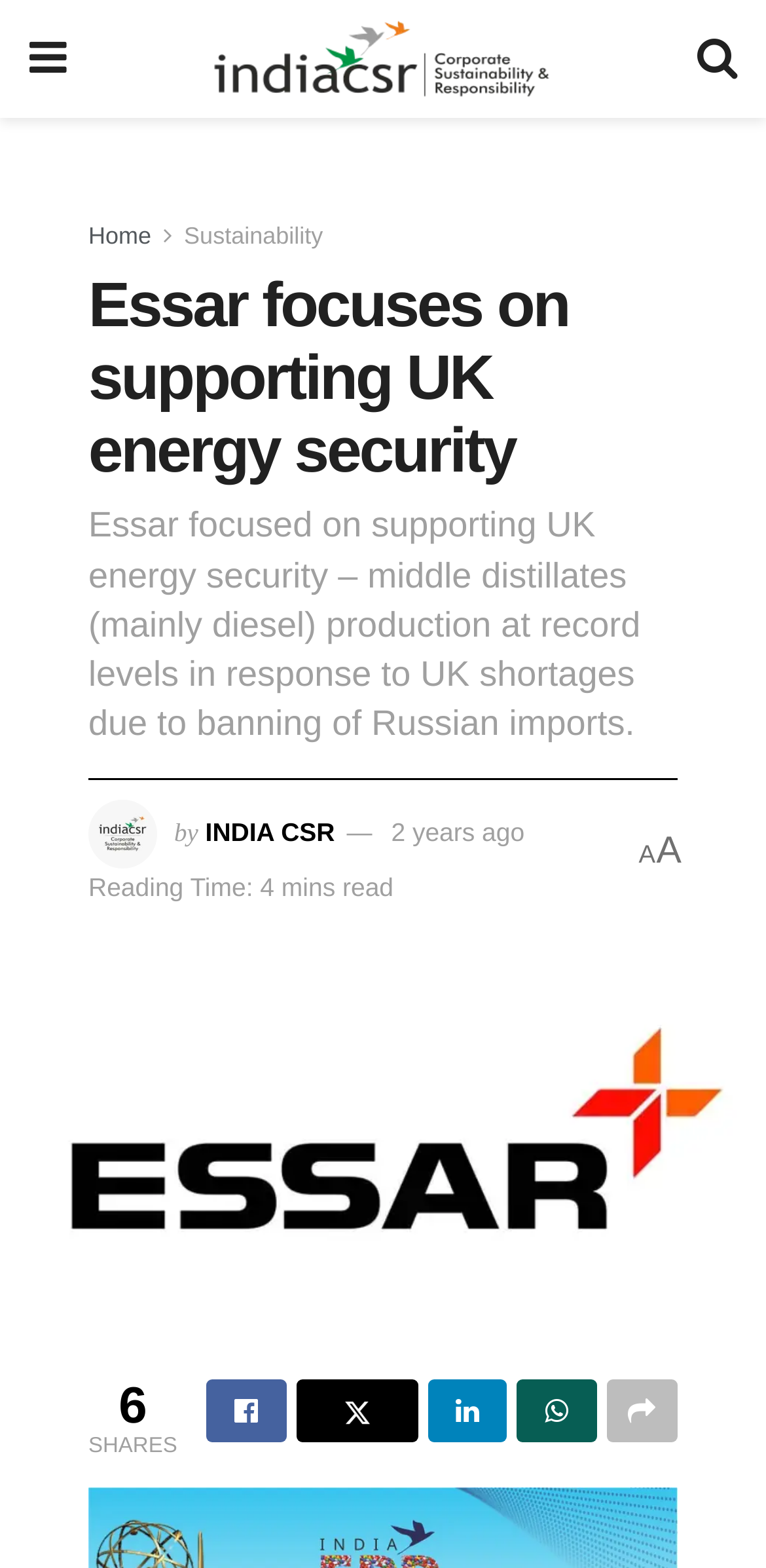Given the element description Share, specify the bounding box coordinates of the corresponding UI element in the format (top-left x, top-left y, bottom-right x, bottom-right y). All values must be between 0 and 1.

[0.27, 0.879, 0.374, 0.919]